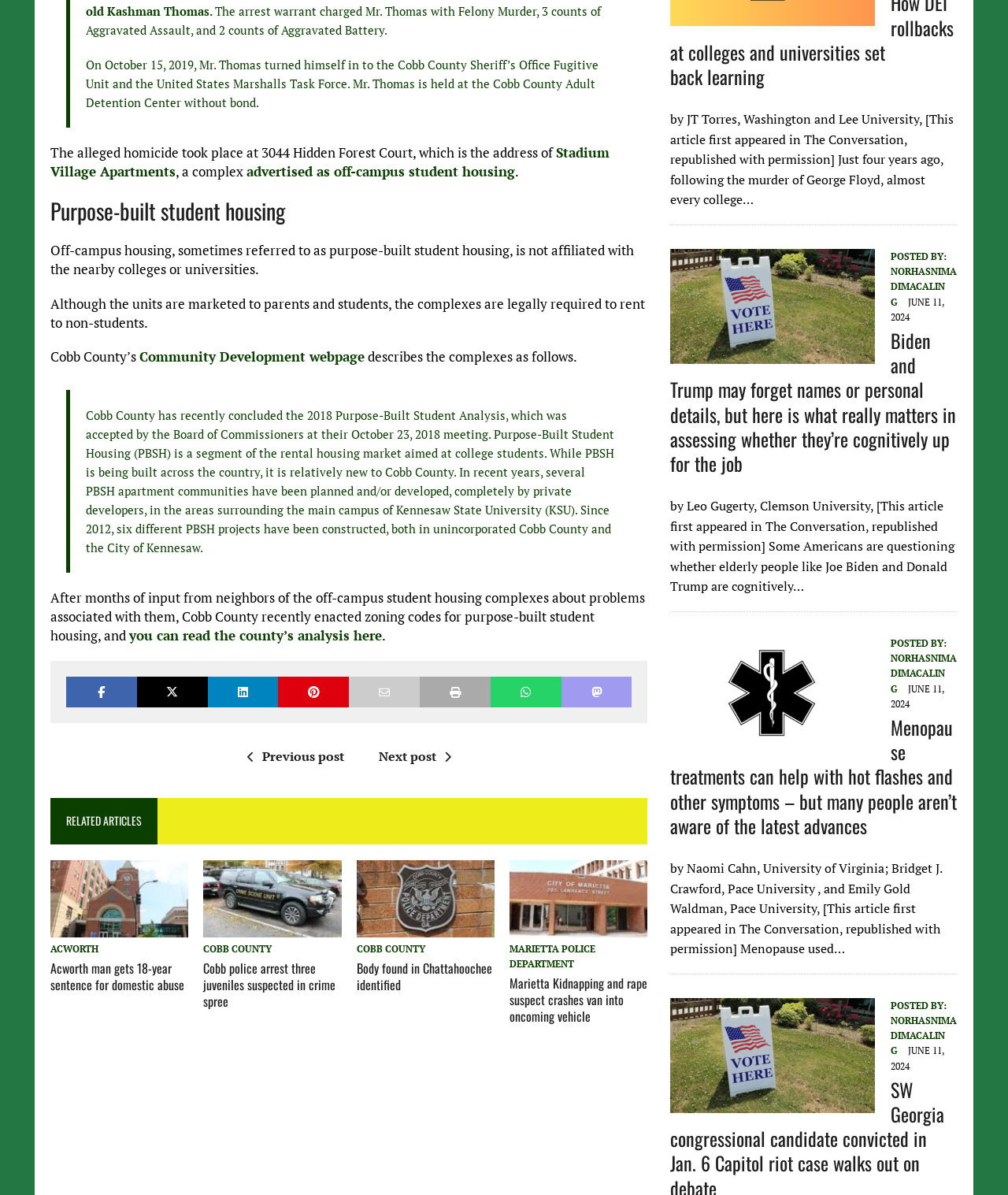Please find the bounding box coordinates of the clickable region needed to complete the following instruction: "View the photo of Cobb Superior Court building". The bounding box coordinates must consist of four float numbers between 0 and 1, i.e., [left, top, right, bottom].

[0.05, 0.768, 0.187, 0.783]